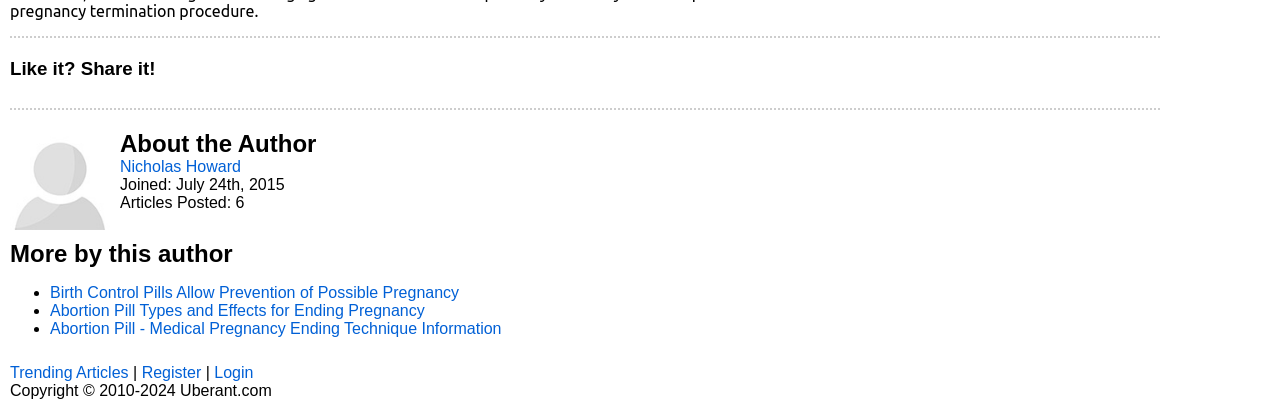Based on the image, please elaborate on the answer to the following question:
How many articles has the author posted?

The number of articles posted by the author can be found in the 'About the Author' section, where it is stated 'Articles Posted: 6'.